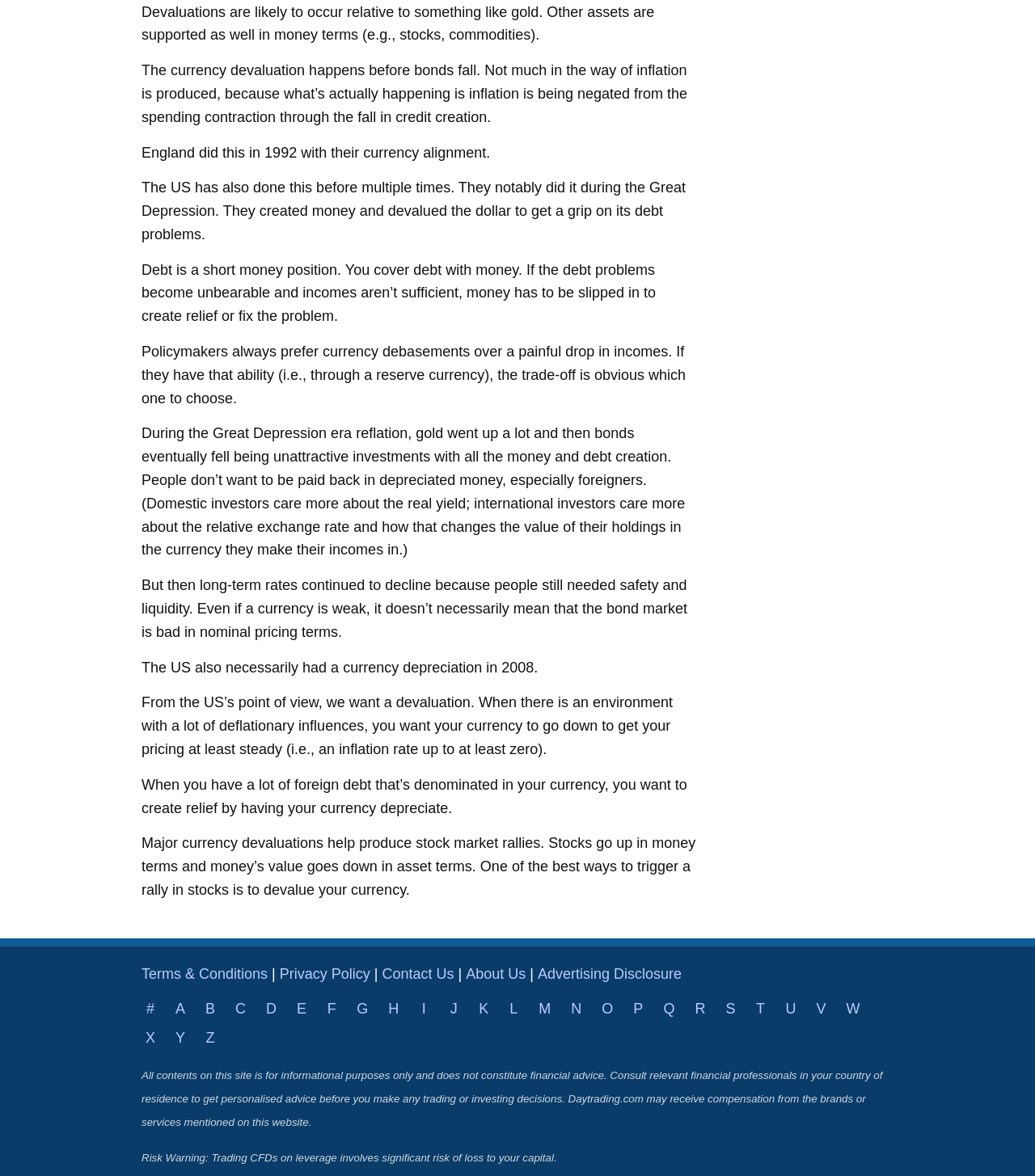Please specify the bounding box coordinates of the clickable section necessary to execute the following command: "Click Advertising Disclosure".

[0.519, 0.821, 0.659, 0.835]